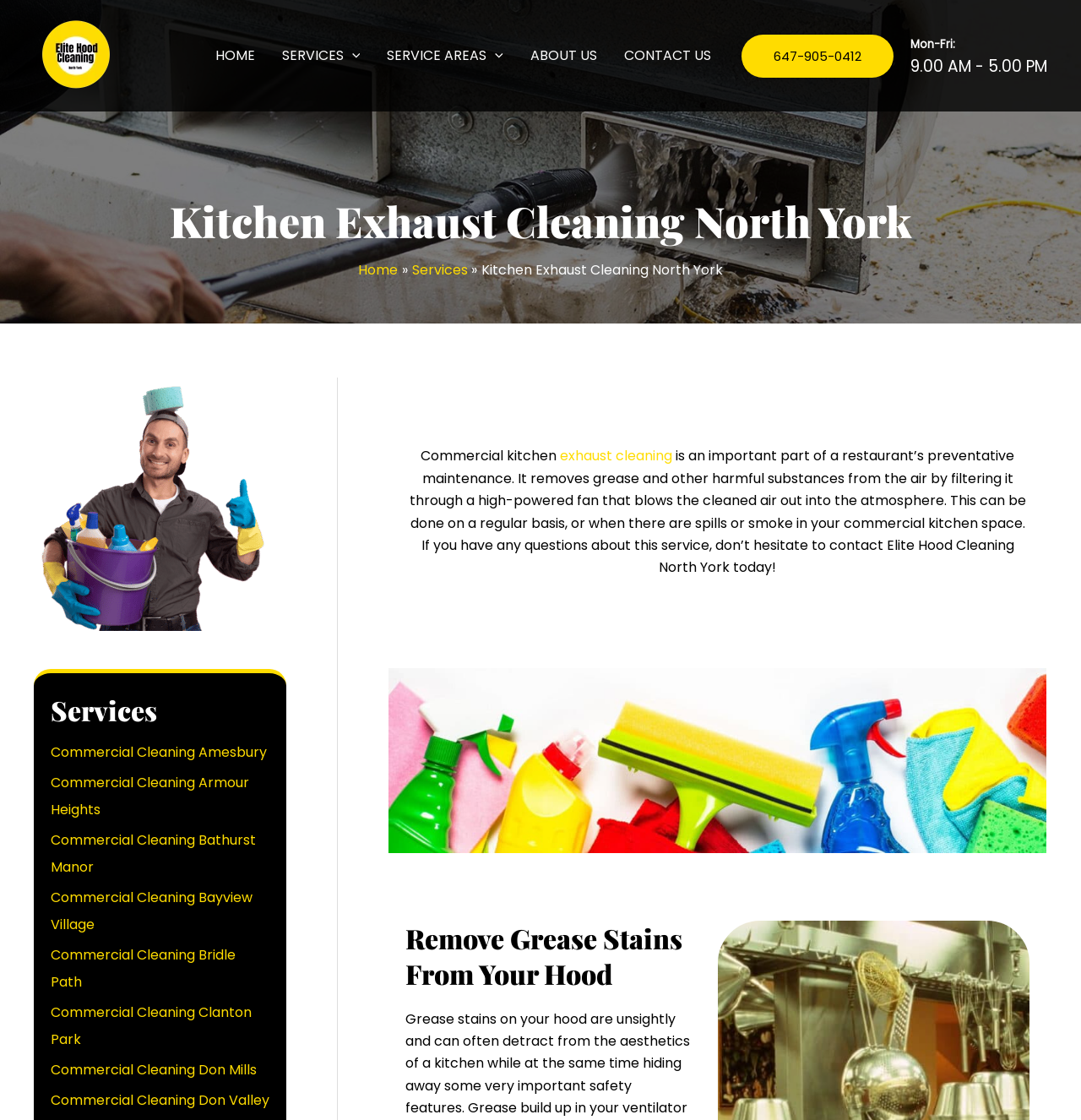Please extract and provide the main headline of the webpage.

Kitchen Exhaust Cleaning North York